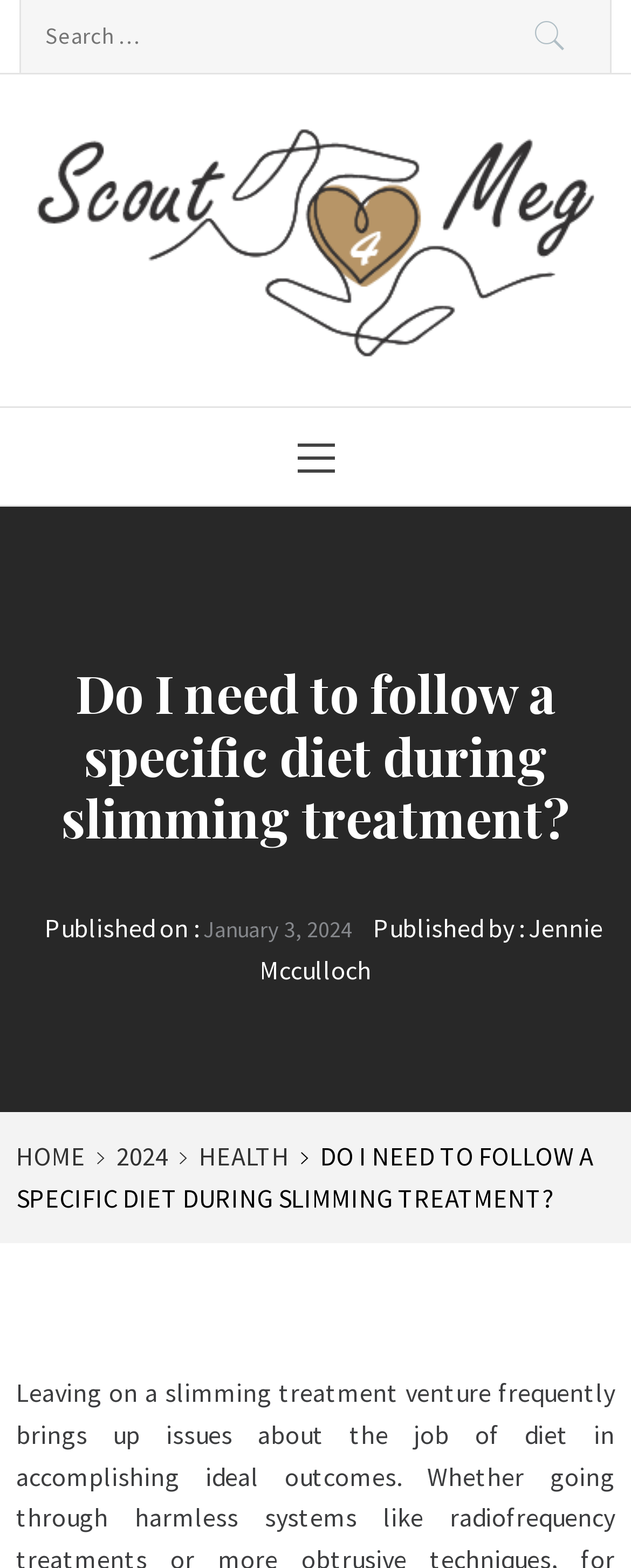Please find and generate the text of the main heading on the webpage.

Do I need to follow a specific diet during slimming treatment?